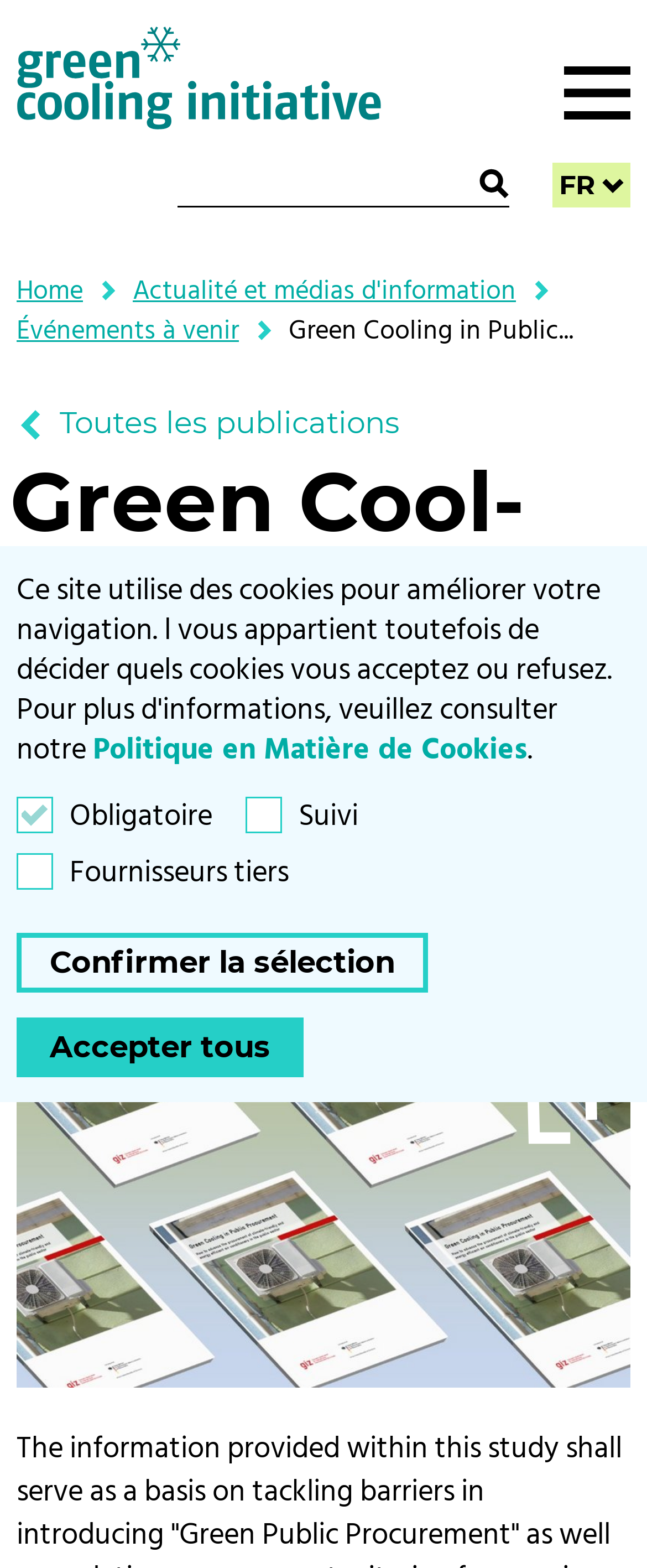Calculate the bounding box coordinates of the UI element given the description: "SviPortali Svi Hrvatski Portali".

None